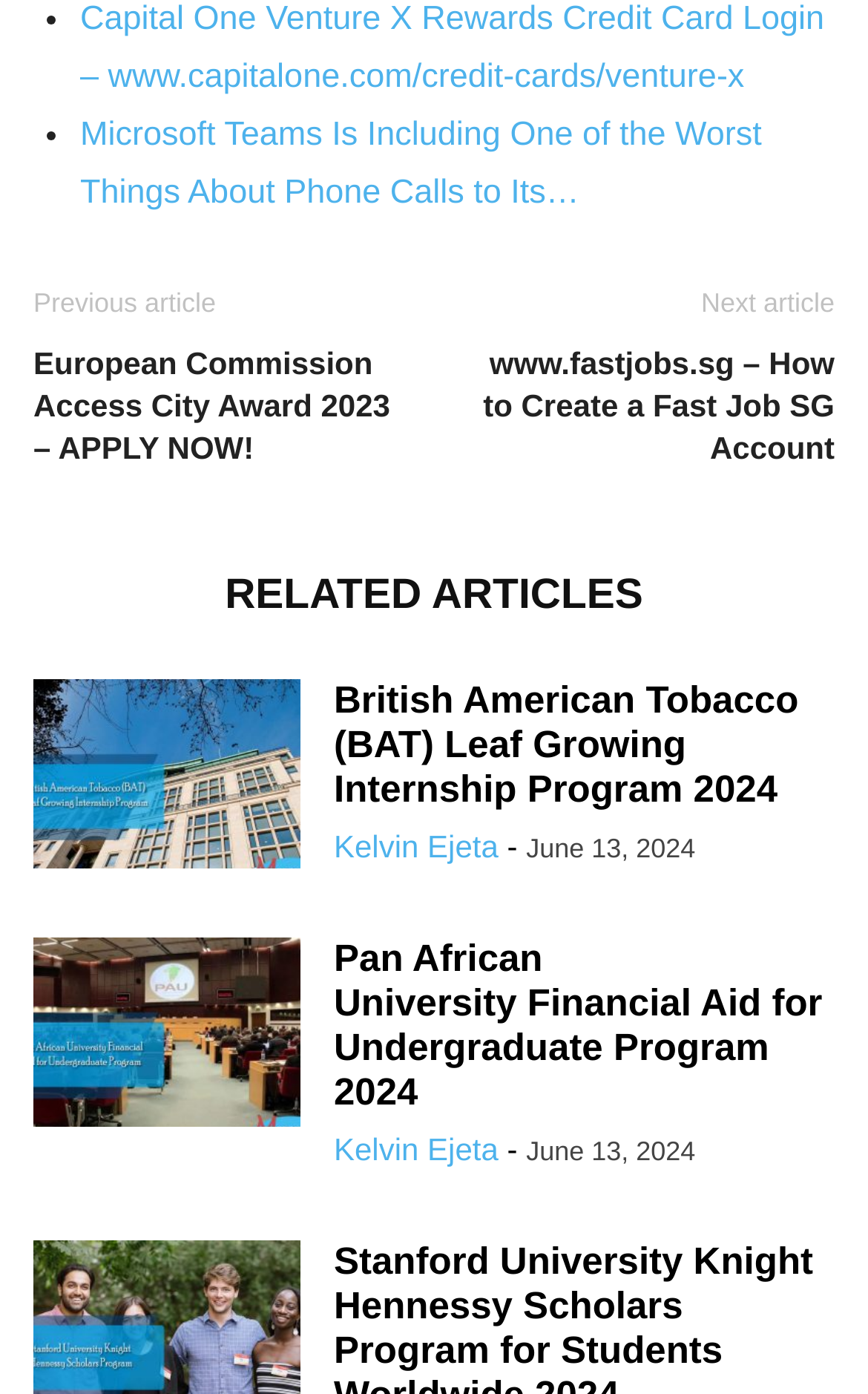Determine the bounding box of the UI element mentioned here: "Kelvin Ejeta". The coordinates must be in the format [left, top, right, bottom] with values ranging from 0 to 1.

[0.385, 0.594, 0.574, 0.62]